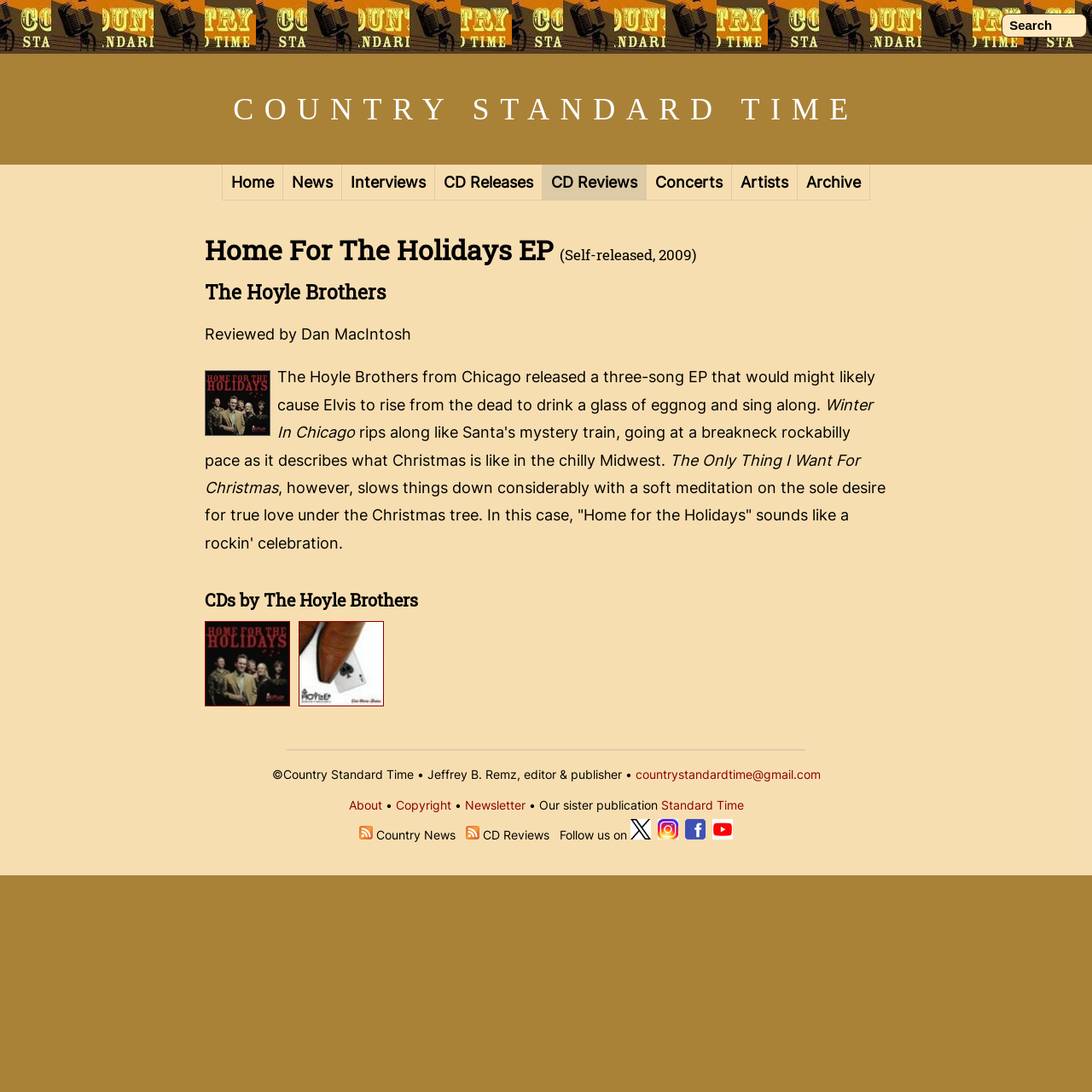Please provide a comprehensive answer to the question based on the screenshot: Who is the reviewer of the EP?

The answer can be found in the text 'Reviewed by Dan MacIntosh' which is located below the heading 'Home For The Holidays EP (Self-released, 2009)'.